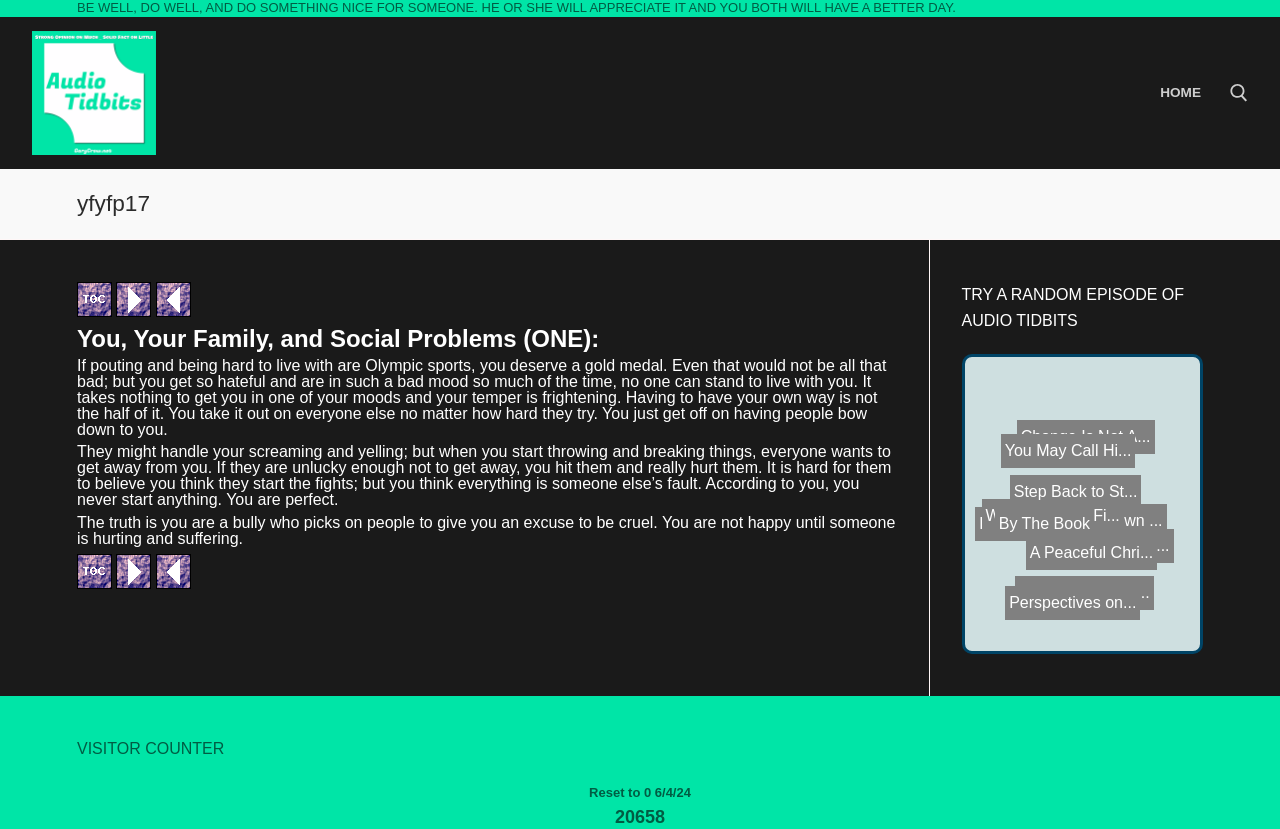Using the details in the image, give a detailed response to the question below:
What is the purpose of the search tool?

The search tool is located at the top-right corner of the webpage, within the bounding box coordinates [0.767, 0.188, 0.986, 0.285]. The search tool is composed of a search box and a submit button, indicating that it is used to search for audio tidbits on the webpage.